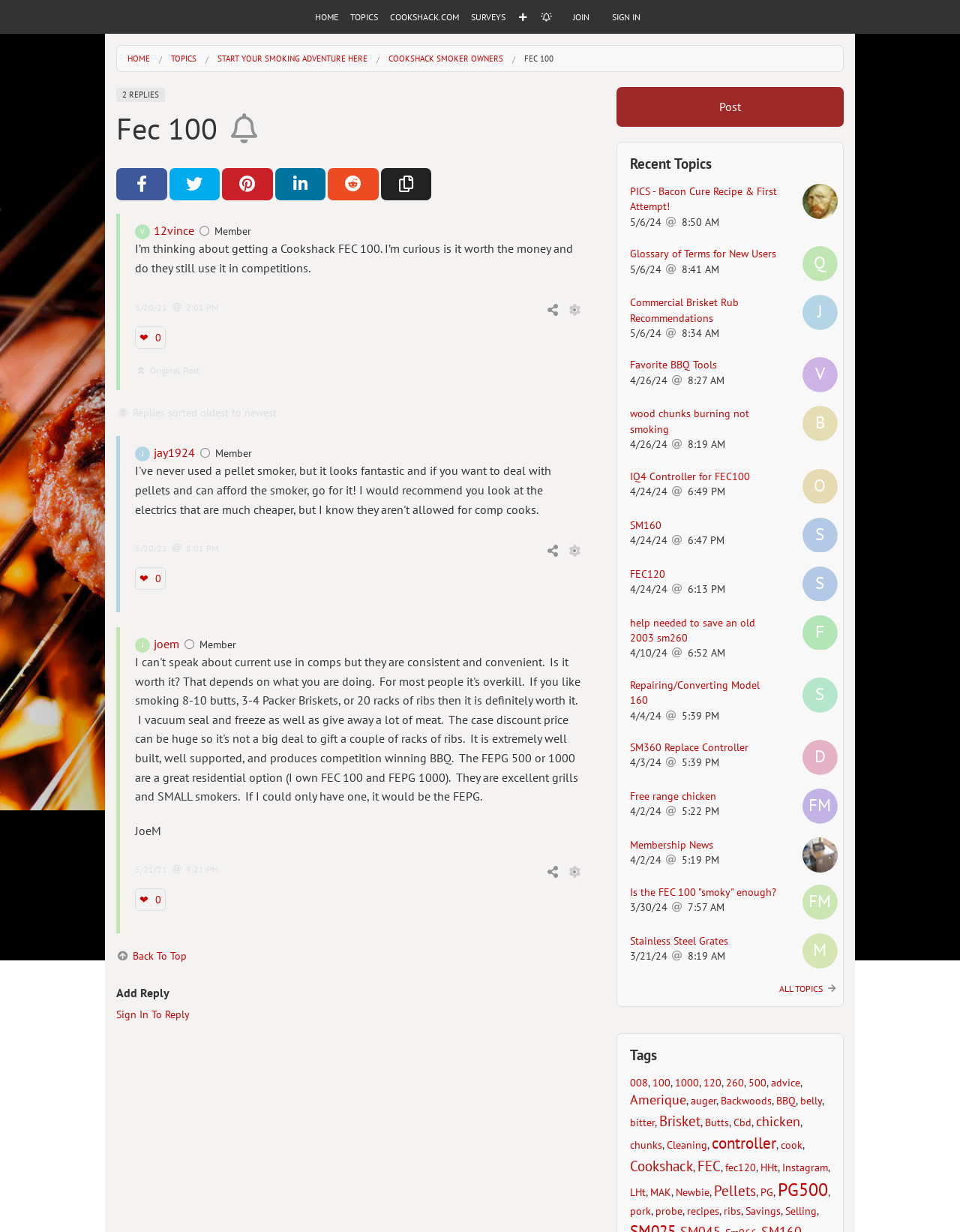What is the text of the first menu item in the breadcrumbs? Please answer the question using a single word or phrase based on the image.

Home